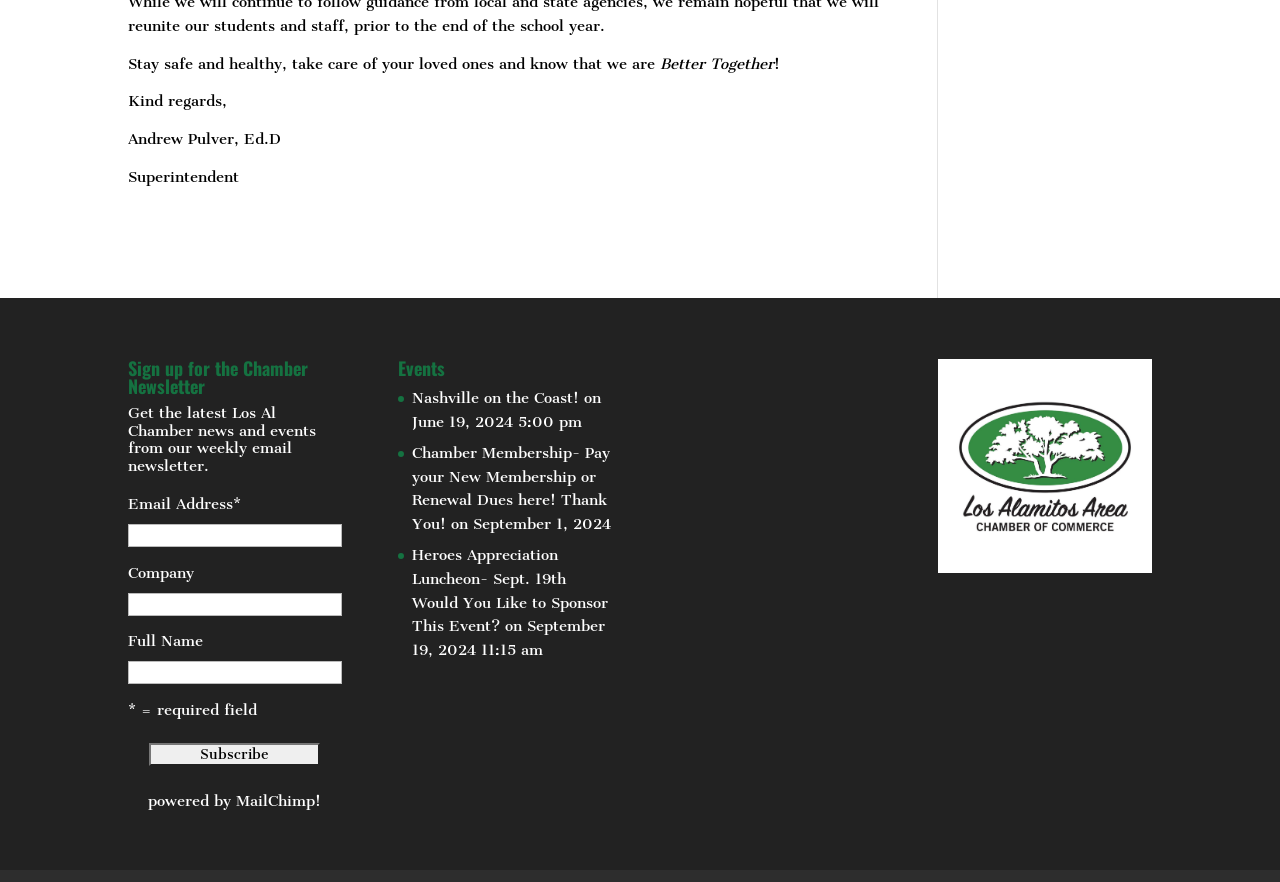What is the purpose of the newsletter?
Using the image as a reference, answer with just one word or a short phrase.

Get latest news and events